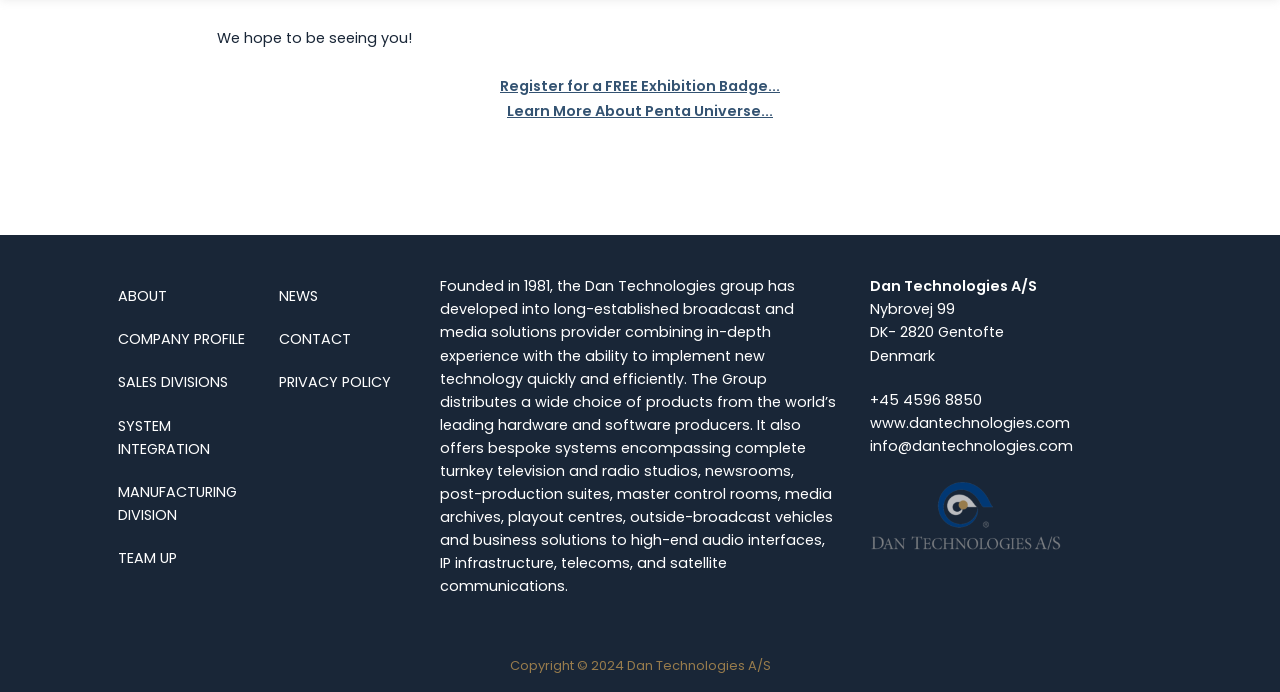Please identify the bounding box coordinates of the area that needs to be clicked to fulfill the following instruction: "Register for a free exhibition badge."

[0.391, 0.109, 0.609, 0.138]